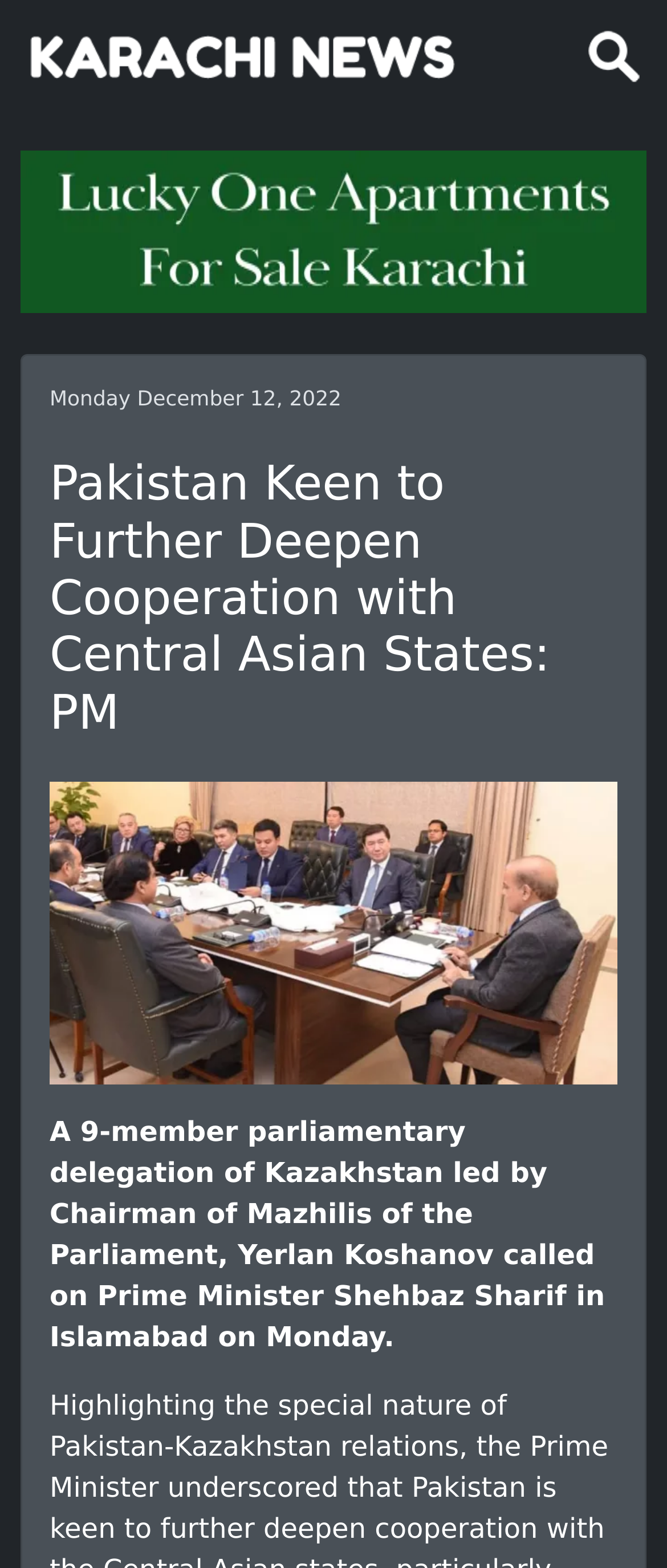From the given element description: "aria-label="Bootstrap"", find the bounding box for the UI element. Provide the coordinates as four float numbers between 0 and 1, in the order [left, top, right, bottom].

[0.041, 0.021, 0.684, 0.047]